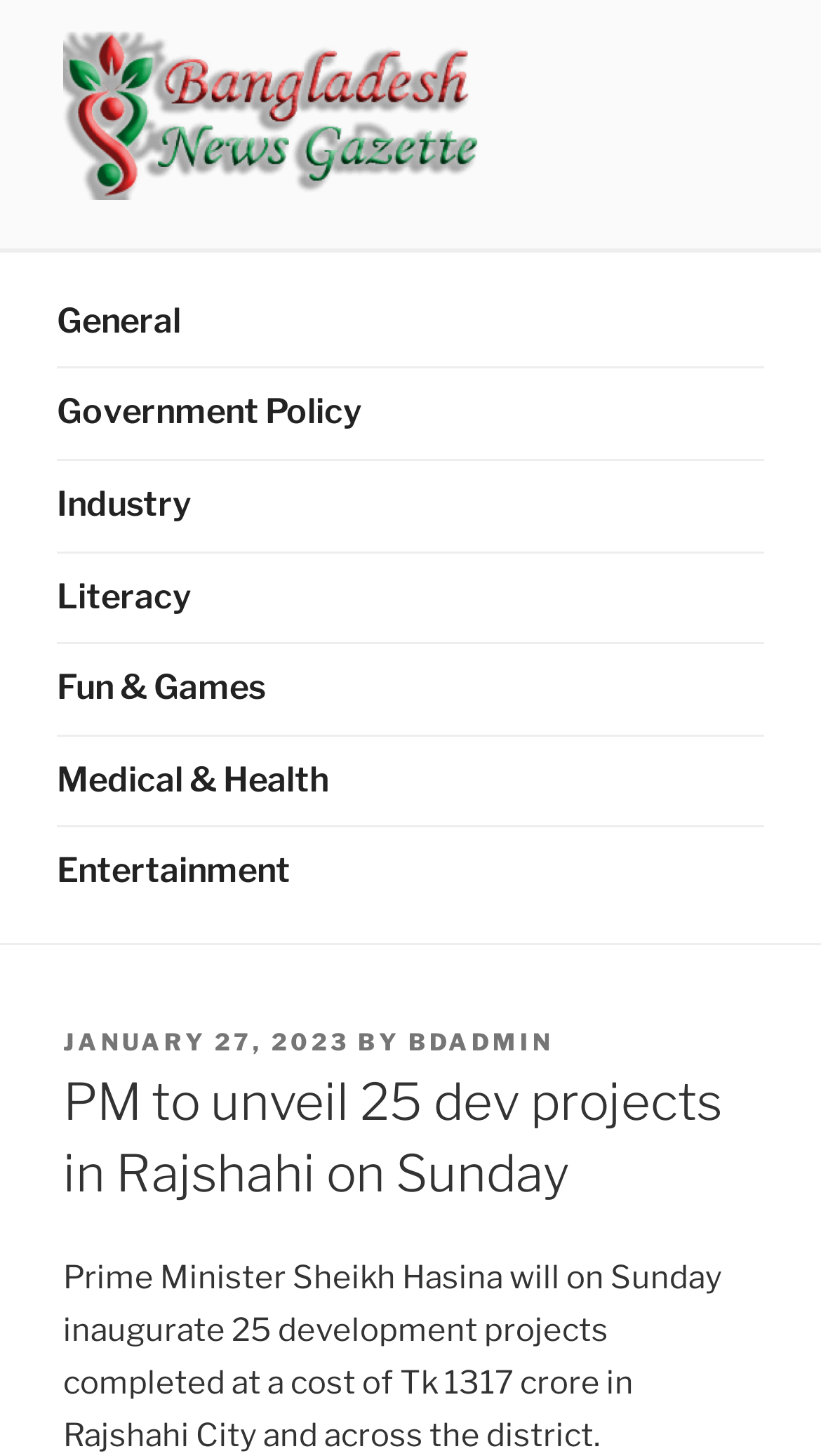Extract the bounding box coordinates for the described element: "bdadmin". The coordinates should be represented as four float numbers between 0 and 1: [left, top, right, bottom].

[0.497, 0.706, 0.674, 0.726]